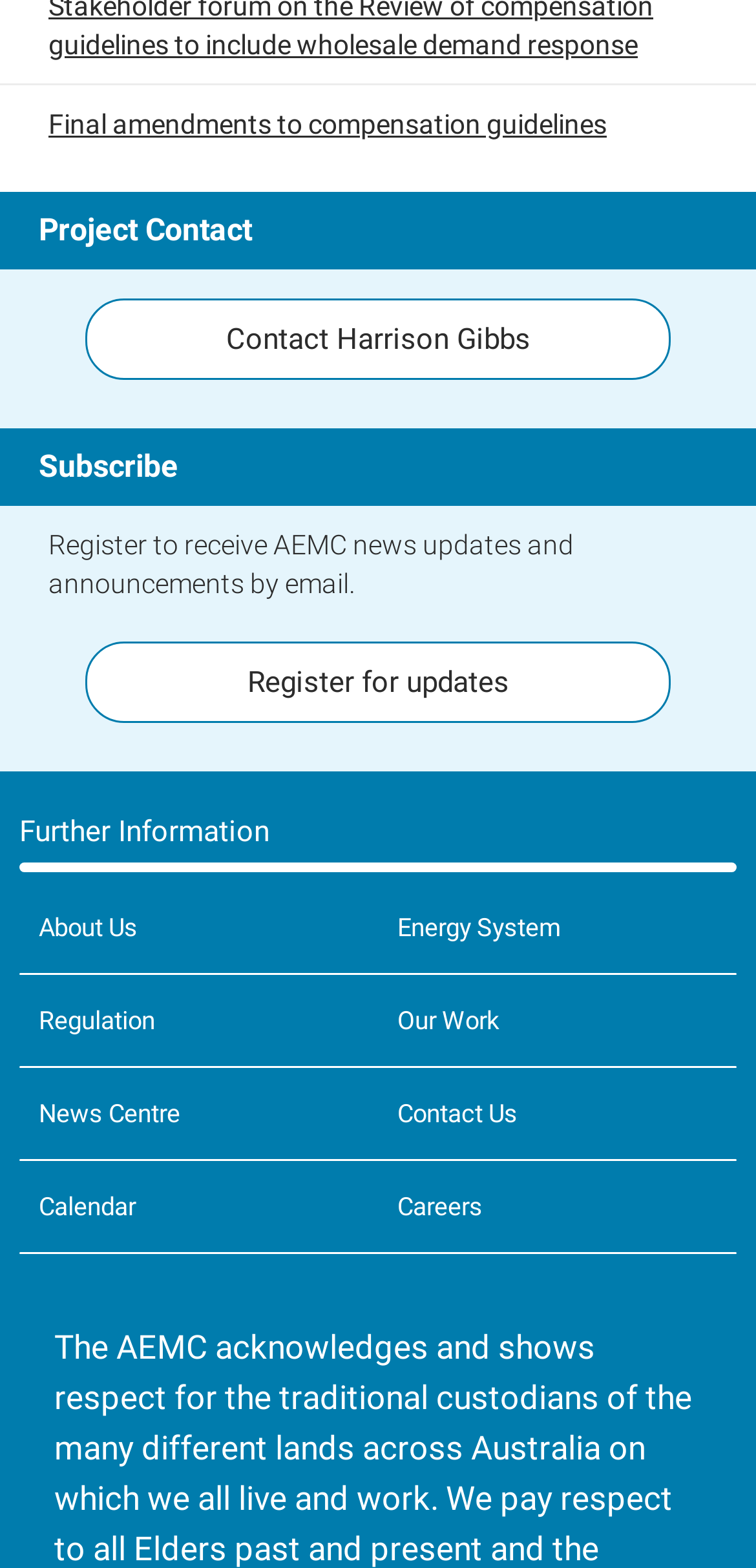Identify the coordinates of the bounding box for the element described below: "Final amendments to compensation guidelines". Return the coordinates as four float numbers between 0 and 1: [left, top, right, bottom].

[0.064, 0.069, 0.803, 0.088]